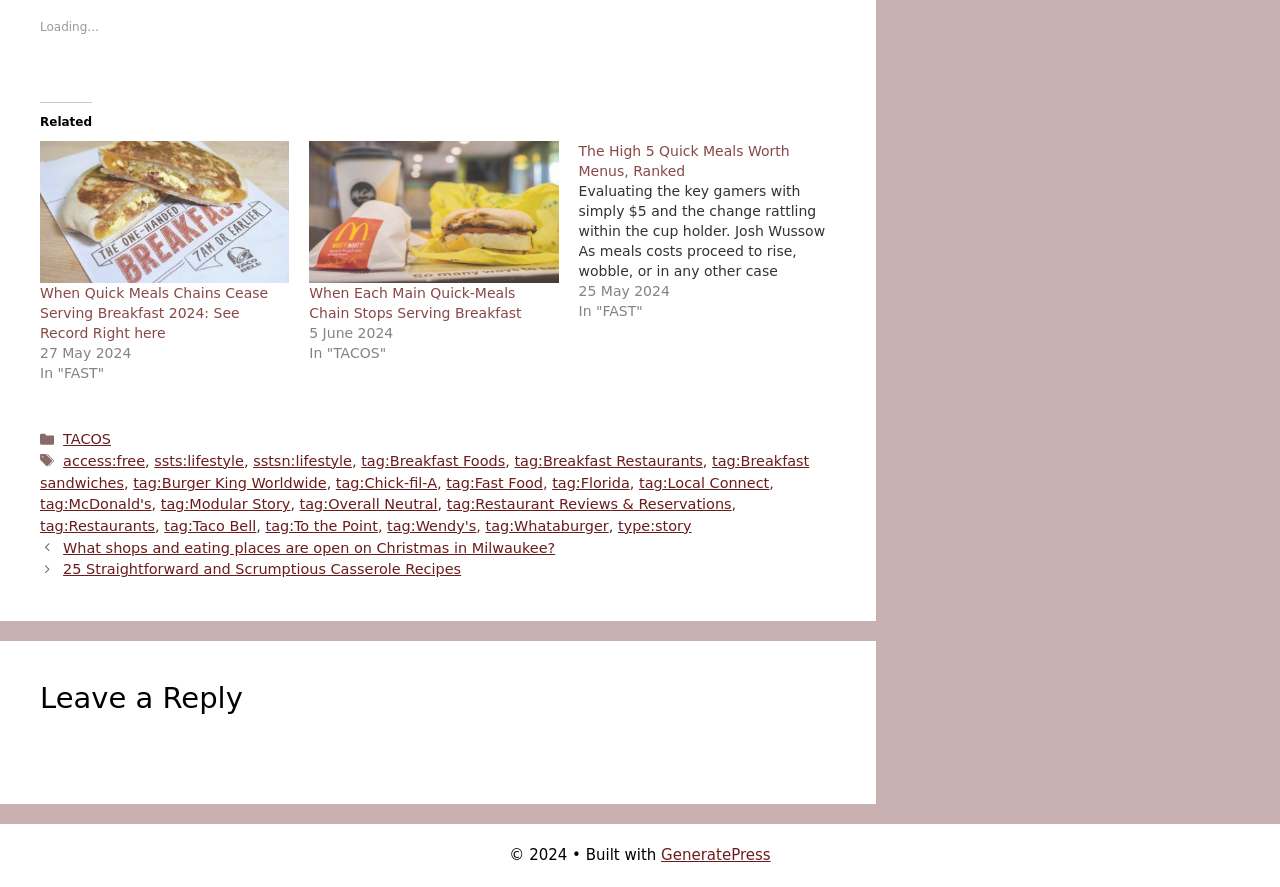Please analyze the image and provide a thorough answer to the question:
What is the topic of the article 'When Quick Meals Chains Cease Serving Breakfast 2024: See Record Right here'?

The topic of the article 'When Quick Meals Chains Cease Serving Breakfast 2024: See Record Right here' can be inferred from the title of the article, which mentions 'Breakfast' specifically.